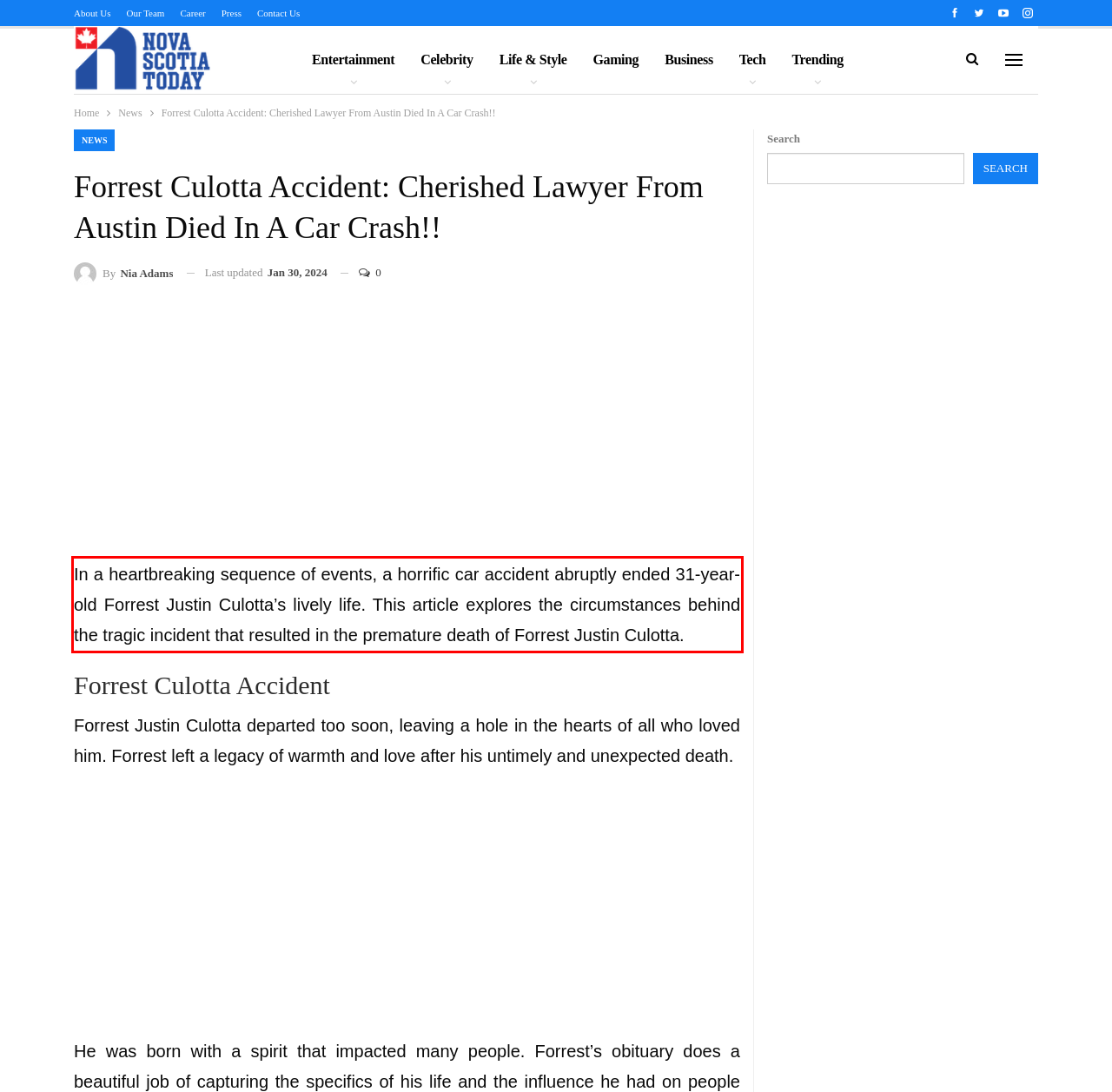Please use OCR to extract the text content from the red bounding box in the provided webpage screenshot.

In a heartbreaking sequence of events, a horrific car accident abruptly ended 31-year-old Forrest Justin Culotta’s lively life. This article explores the circumstances behind the tragic incident that resulted in the premature death of Forrest Justin Culotta.